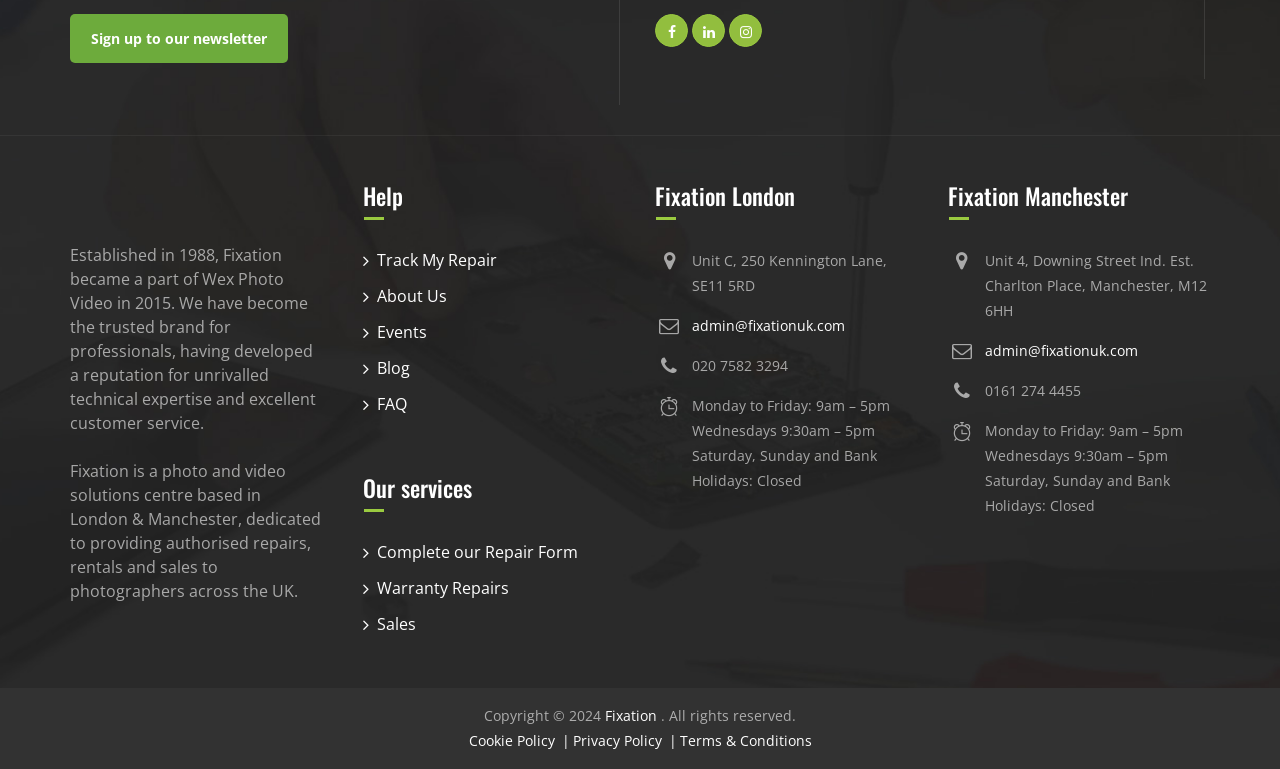Please specify the bounding box coordinates of the clickable region necessary for completing the following instruction: "Track My Repair". The coordinates must consist of four float numbers between 0 and 1, i.e., [left, top, right, bottom].

[0.283, 0.322, 0.388, 0.353]